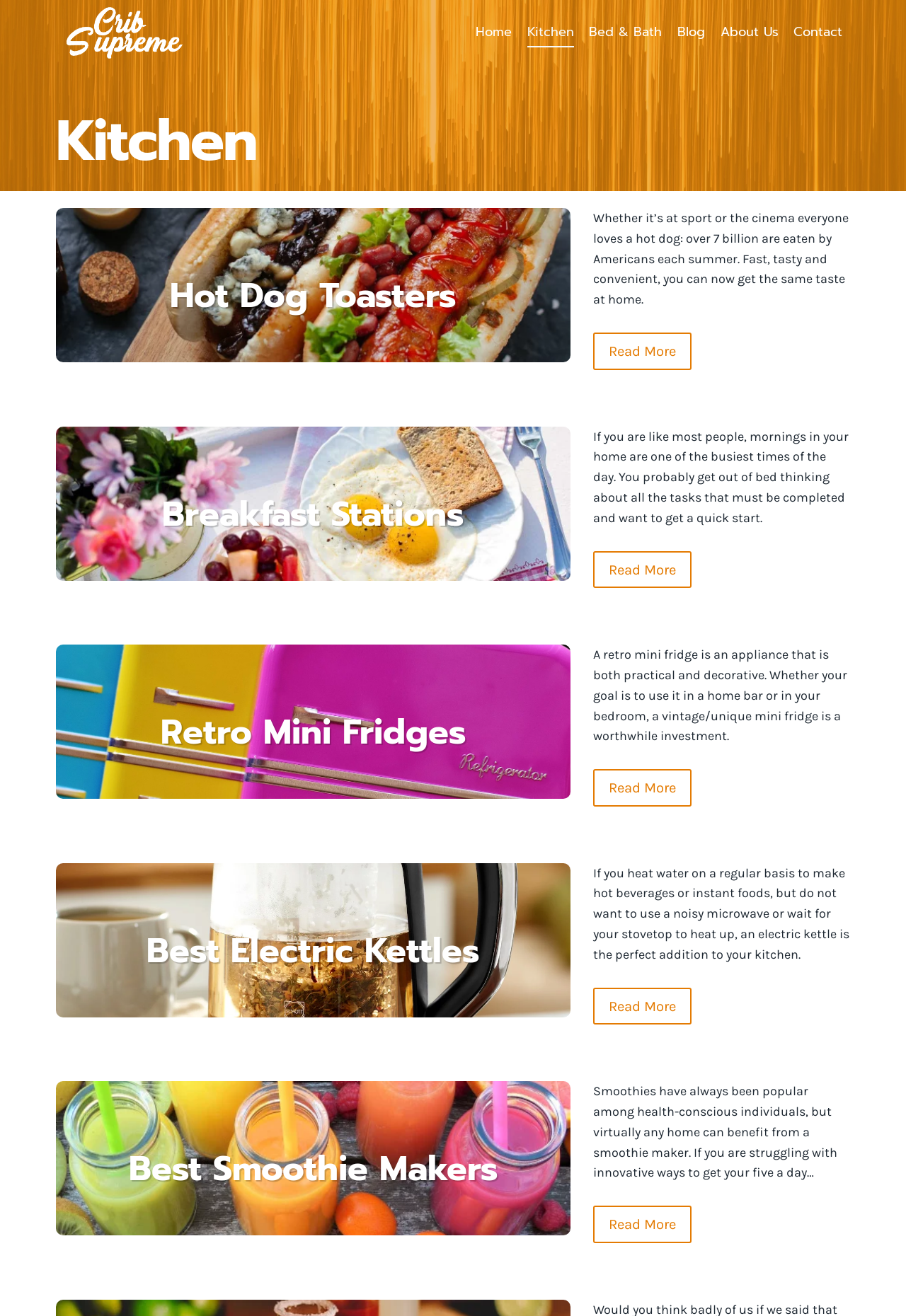Extract the bounding box for the UI element that matches this description: "Kitchen".

[0.573, 0.013, 0.642, 0.036]